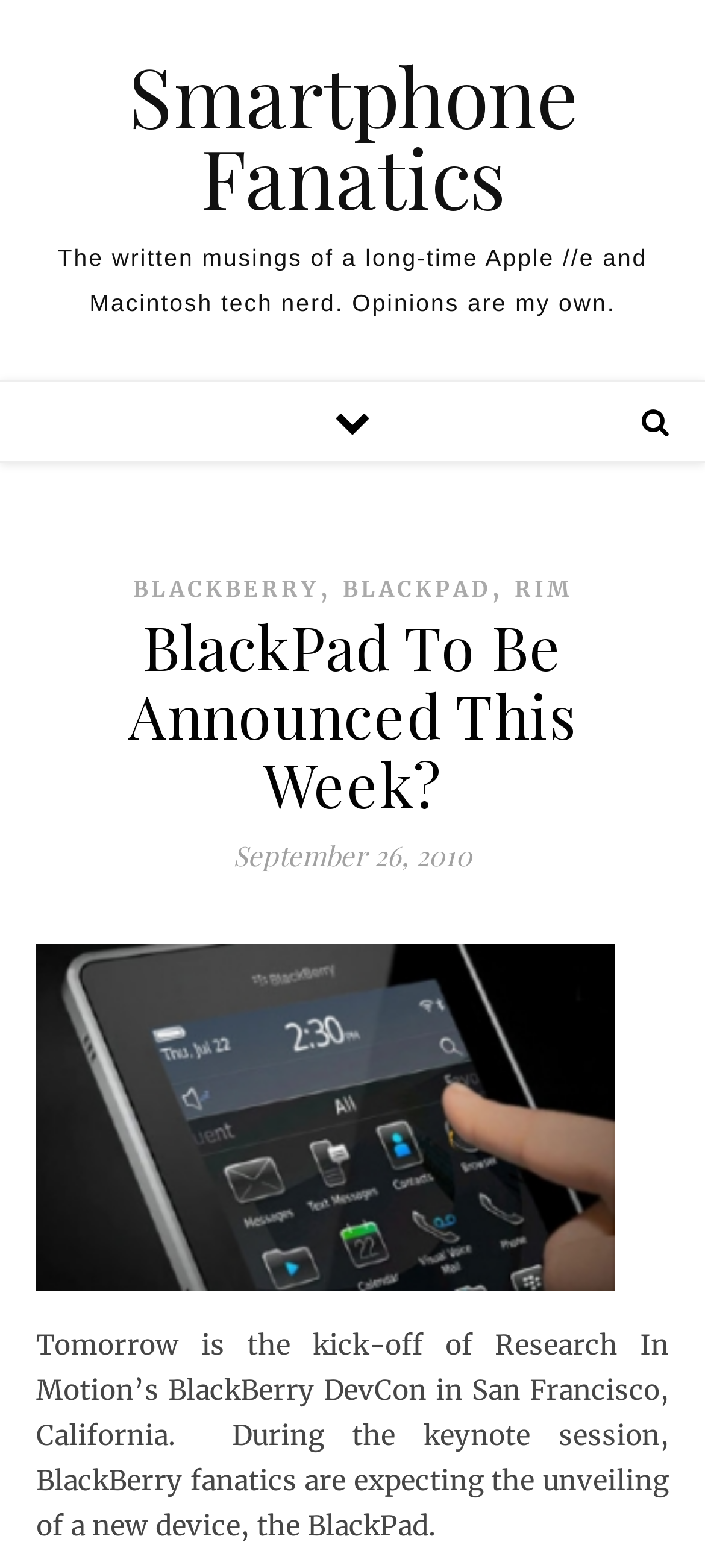Based on the image, provide a detailed response to the question:
What is the date mentioned in the article?

The article mentions 'September 26, 2010' as a date, which is likely the date the article was written or published.